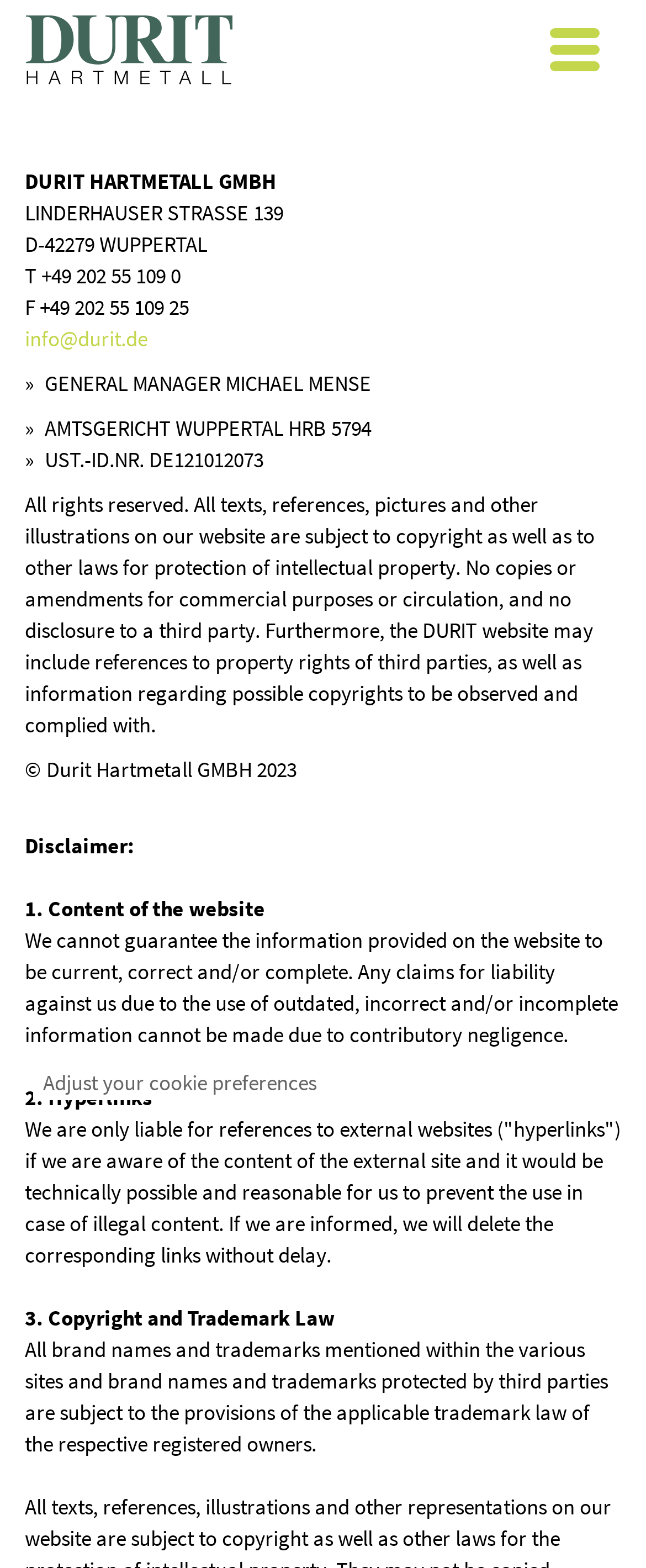Extract the bounding box coordinates of the UI element described: "Adjust your cookie preferences". Provide the coordinates in the format [left, top, right, bottom] with values ranging from 0 to 1.

[0.051, 0.679, 0.505, 0.702]